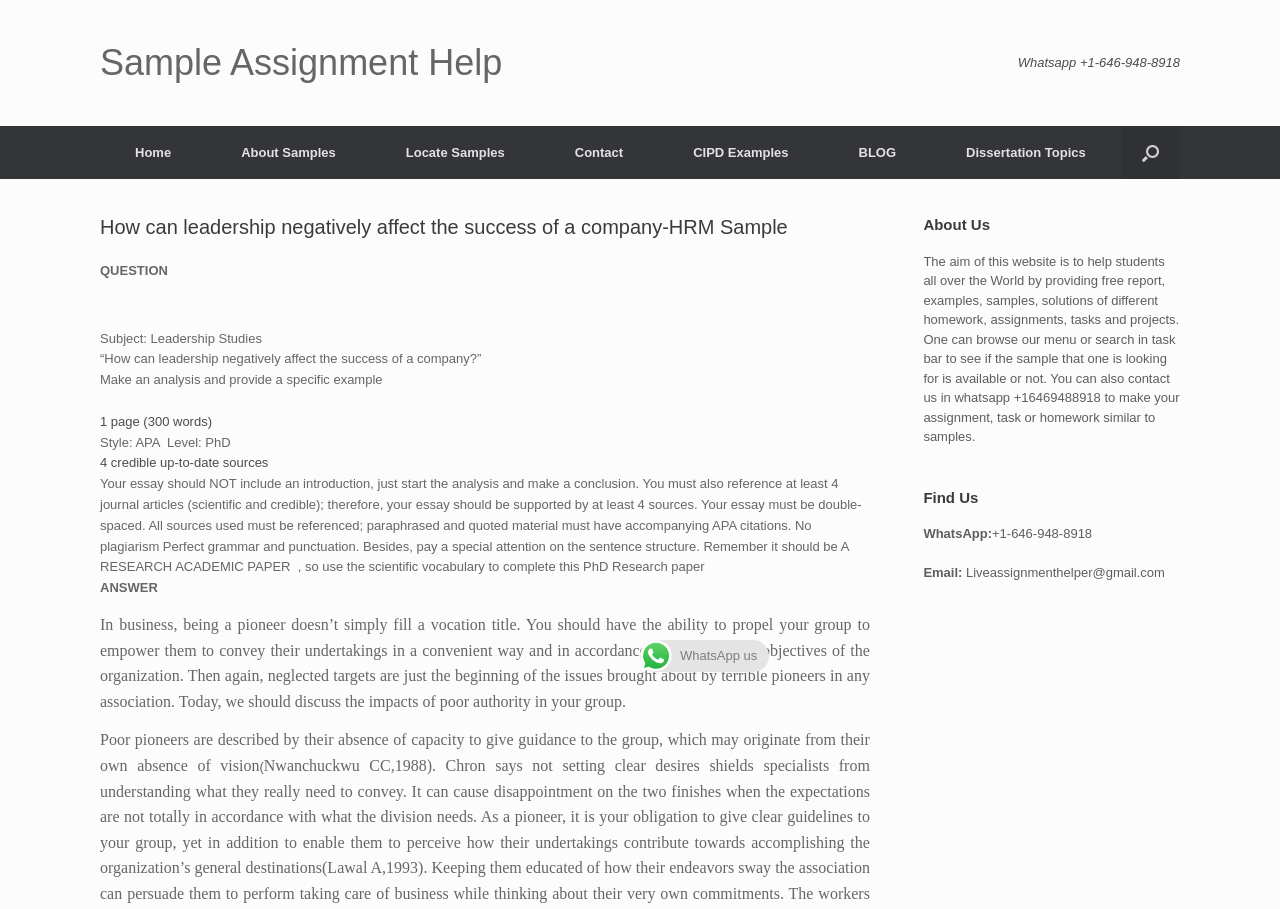Please indicate the bounding box coordinates for the clickable area to complete the following task: "Click on 'Sample Assignment Help'". The coordinates should be specified as four float numbers between 0 and 1, i.e., [left, top, right, bottom].

[0.078, 0.05, 0.392, 0.089]